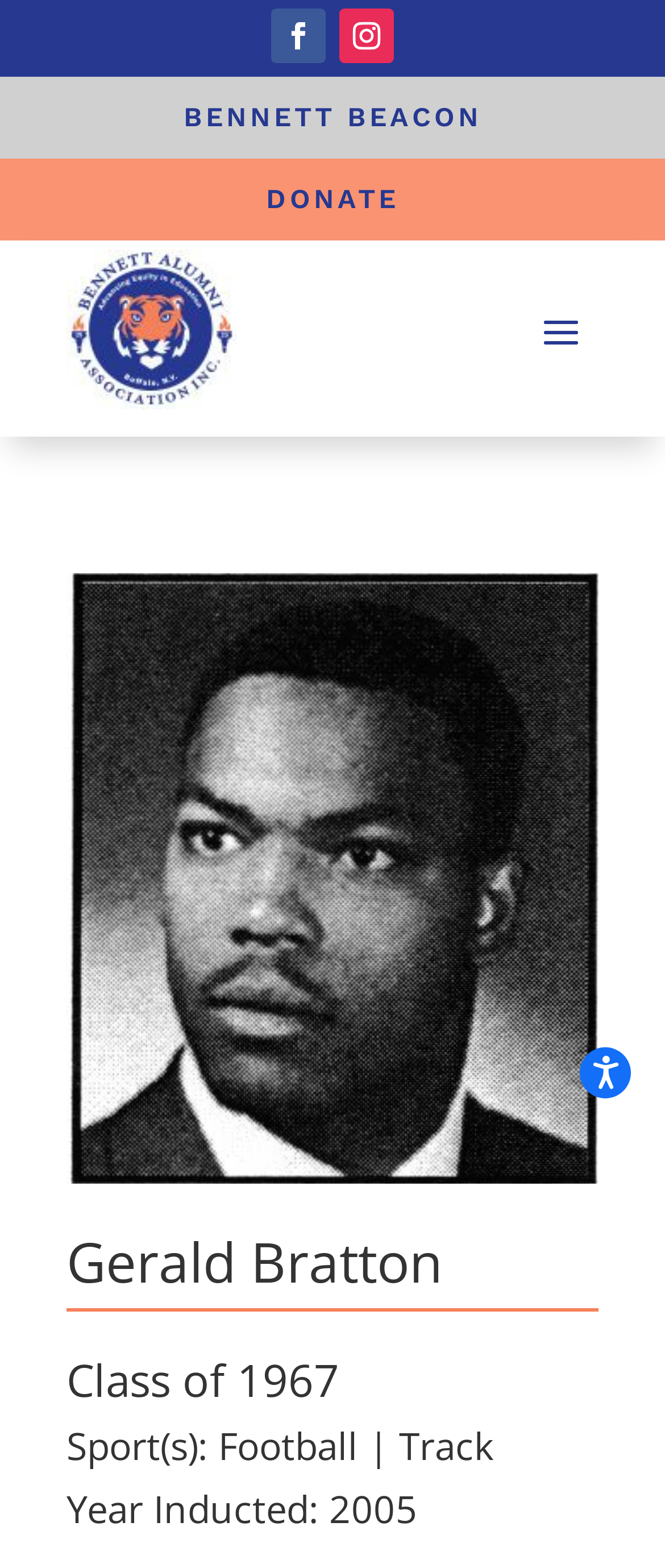Can you pinpoint the bounding box coordinates for the clickable element required for this instruction: "Click the 'Skip to Content' link"? The coordinates should be four float numbers between 0 and 1, i.e., [left, top, right, bottom].

[0.051, 0.054, 0.564, 0.104]